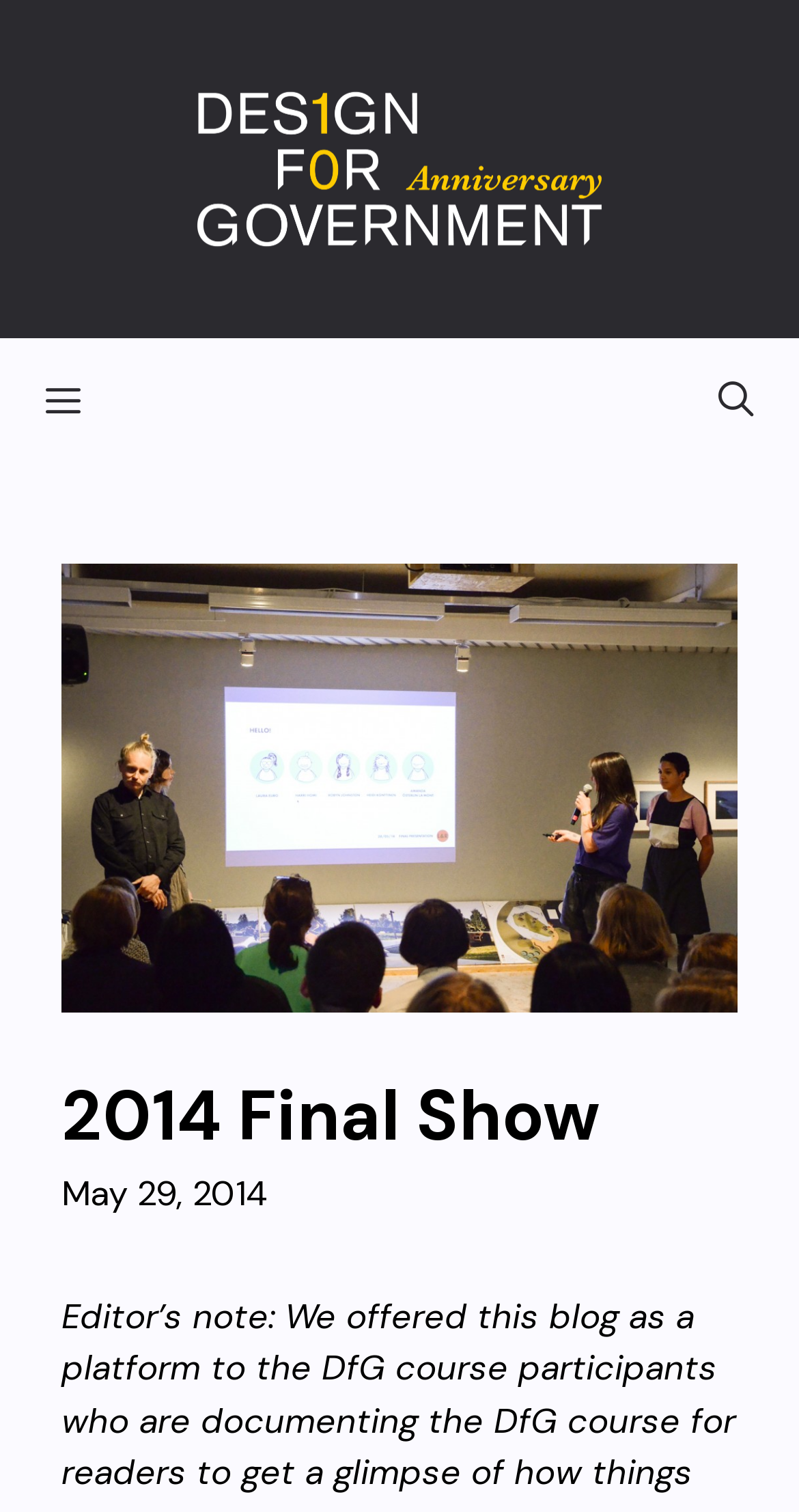Is the mobile menu expanded?
Provide a comprehensive and detailed answer to the question.

I checked the button element with the icon '' in the navigation section, which controls the primary menu. The 'expanded' property of this button is set to 'False', indicating that the mobile menu is not expanded.